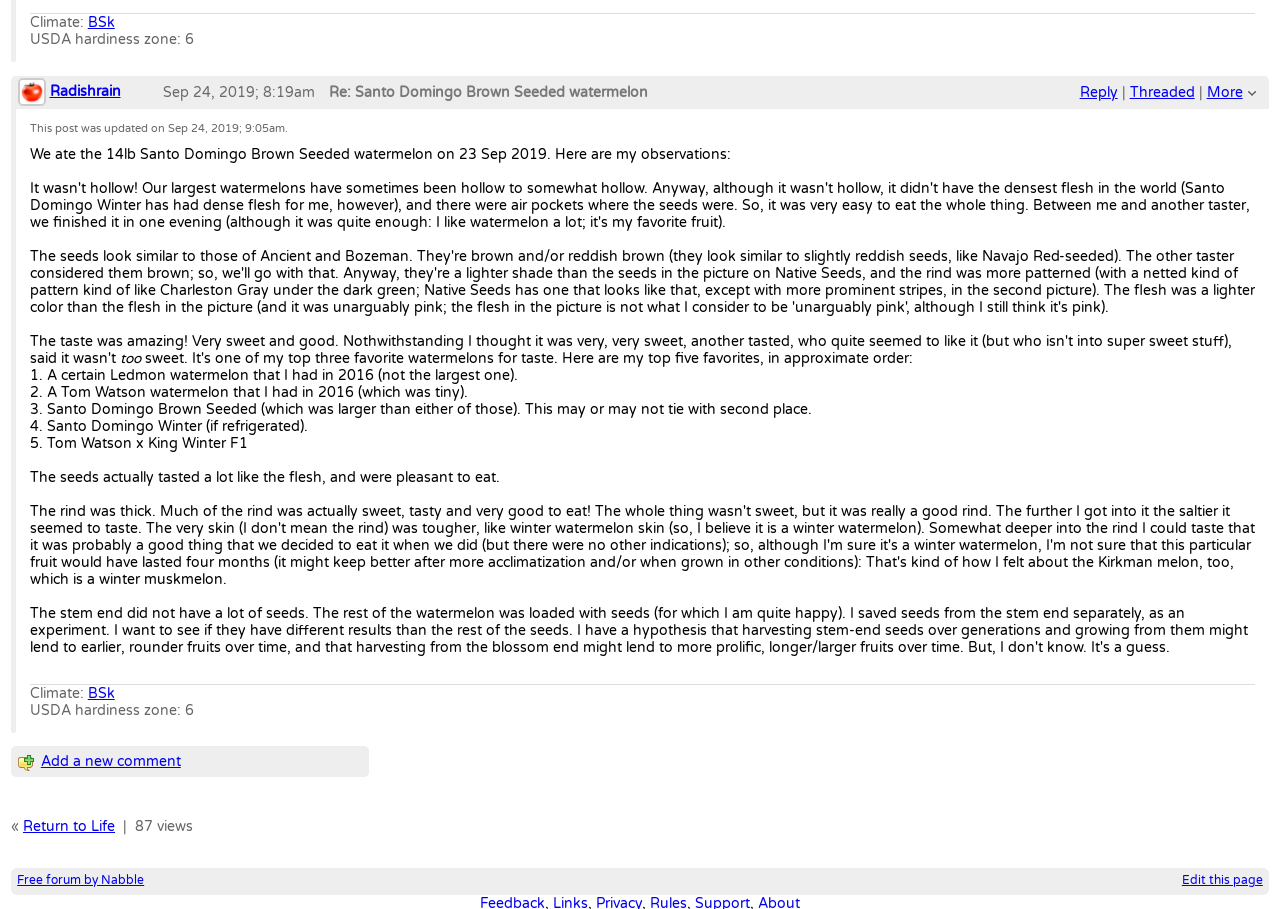Find the bounding box coordinates of the clickable element required to execute the following instruction: "Click the 'Reply' link". Provide the coordinates as four float numbers between 0 and 1, i.e., [left, top, right, bottom].

[0.843, 0.08, 0.873, 0.099]